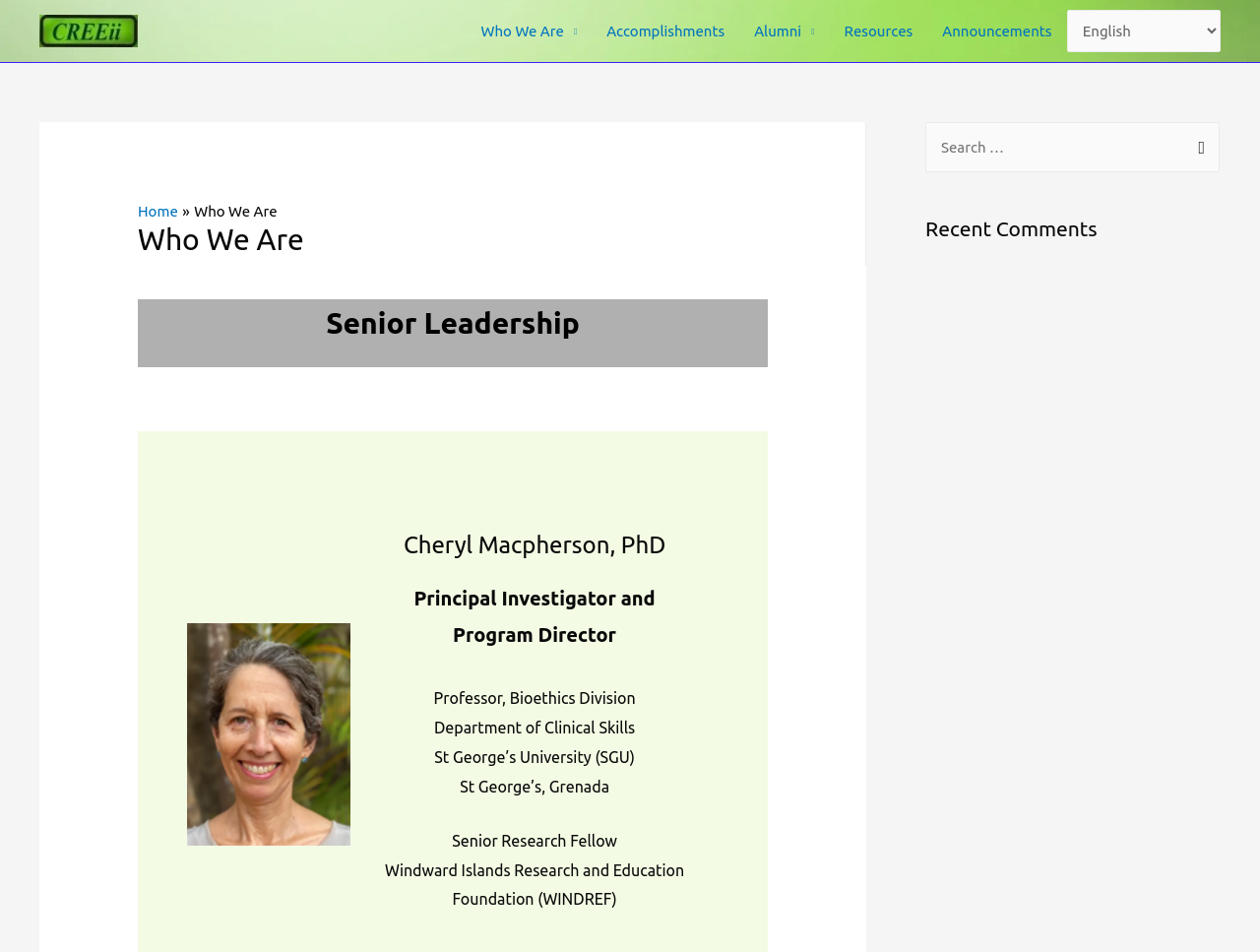Identify the coordinates of the bounding box for the element described below: "Resources". Return the coordinates as four float numbers between 0 and 1: [left, top, right, bottom].

[0.658, 0.007, 0.736, 0.059]